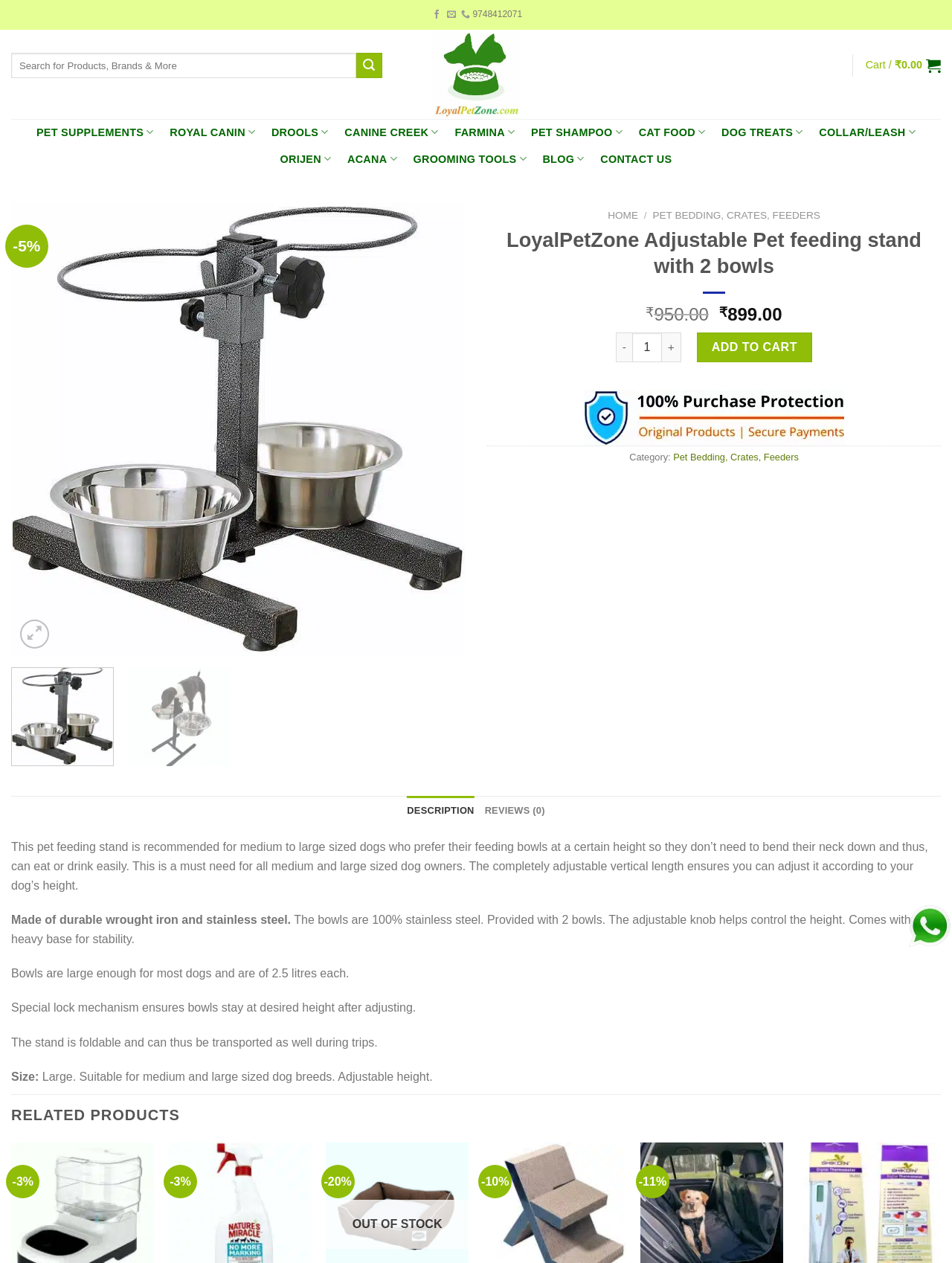Can you find the bounding box coordinates of the area I should click to execute the following instruction: "Contact us"?

[0.622, 0.115, 0.714, 0.137]